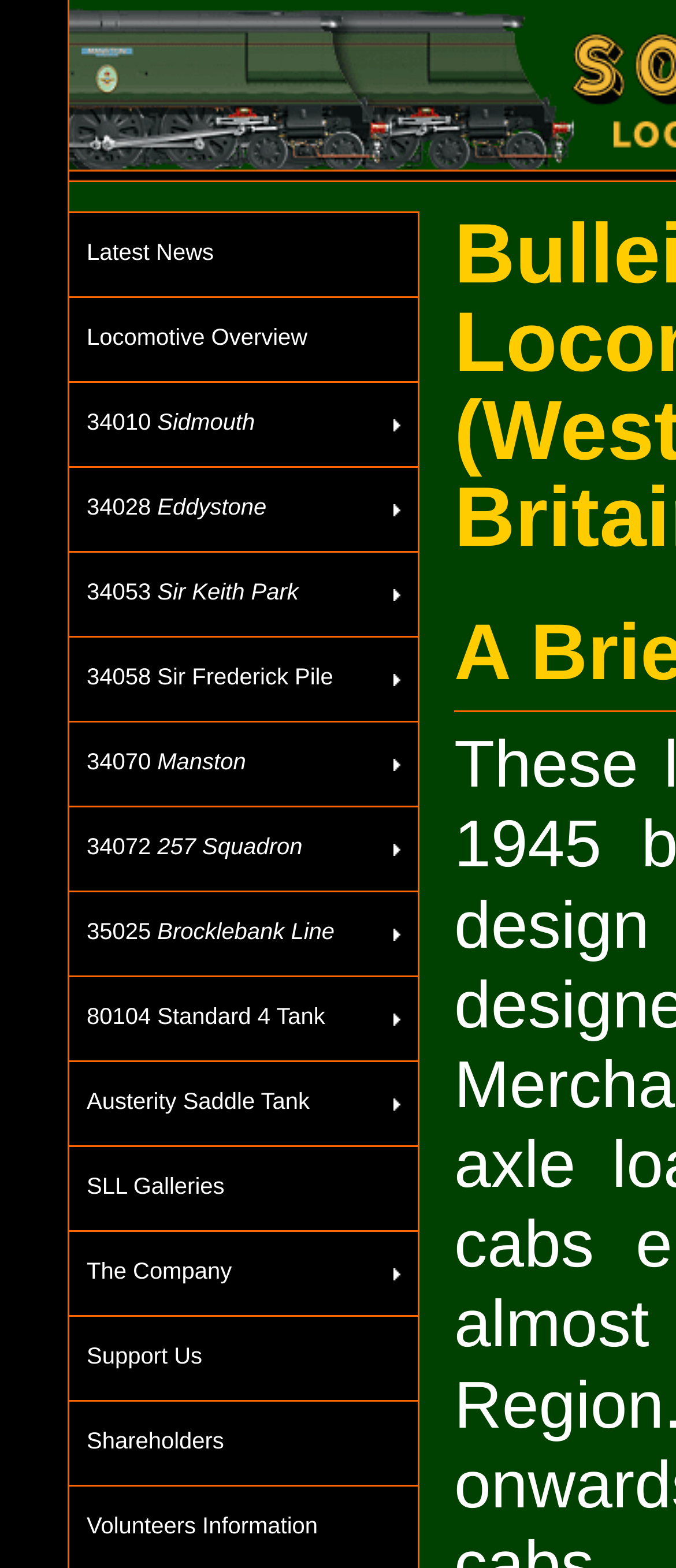Answer the question below with a single word or a brief phrase: 
What is the last link on the page?

Shareholders